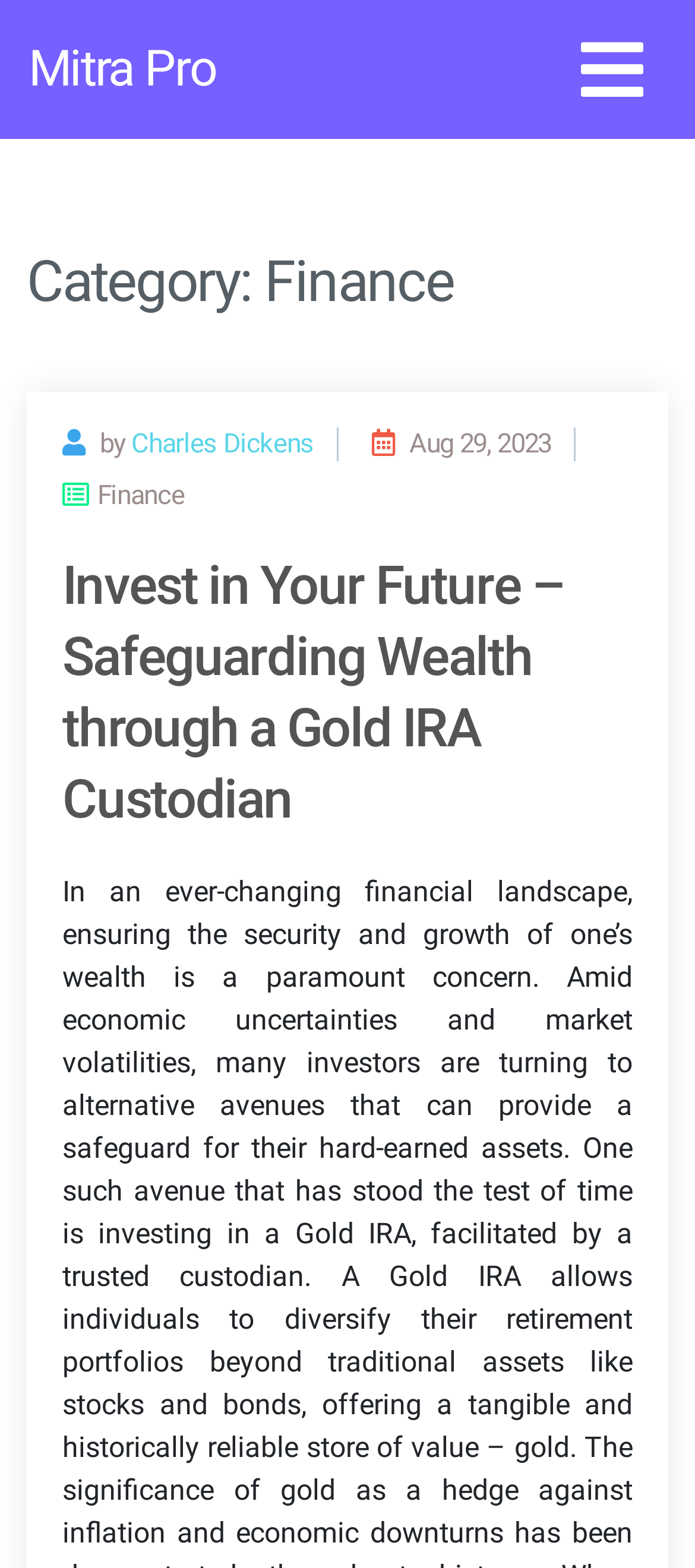Illustrate the webpage with a detailed description.

The webpage is about finance, specifically Mitra Pro, as indicated by the title. At the top left, there is a link and a heading with the text "Mitra Pro". On the top right, there is a button with an icon. Below the top section, there is a header that spans the entire width of the page, containing a heading that reads "Category: Finance". 

Below the header, there are two main sections. The first section has a heading with an icon, followed by the text "by Charles Dickens" and a date "Aug 29, 2023", and finally the category "Finance". Within this section, there is a link to "Charles Dickens". 

The second section has a heading that reads "Invest in Your Future – Safeguarding Wealth through a Gold IRA Custodian". This section also contains a link with the same text as the heading. Both sections are positioned side by side, with the first section taking up about half of the page width and the second section taking up the remaining half.